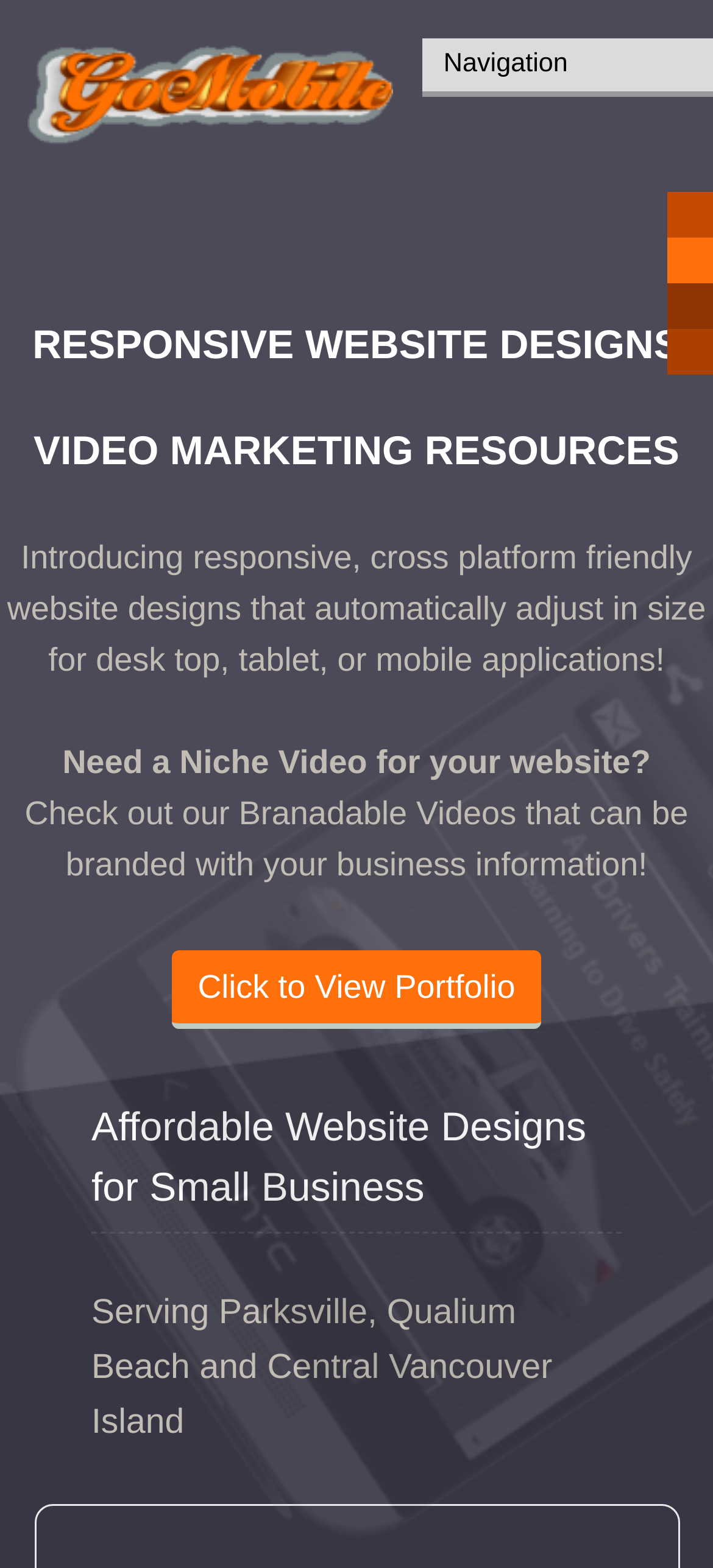Explain the webpage in detail.

The webpage is about responsive website design and video marketing resources. At the top-left corner, there is an image with the text "Website Design Responsive". To the right of the image, there is a link to "Skip to content". On the top-right corner, there are six empty links, possibly used for navigation or social media.

Below the top section, there is a heading that spans the entire width of the page, reading "RESPONSIVE WEBSITE DESIGNS VIDEO MARKETING RESOURCES". Following this heading, there is a longer heading that describes the service, mentioning responsive website designs that adjust to different devices and video marketing resources. Within this heading, there is a static text that highlights the customizable video feature.

Underneath, there is a call-to-action link to "Click to View Portfolio", positioned roughly in the middle of the page. Below this link, there is a heading that reads "Affordable Website Designs for Small Business", and a static text that mentions the service areas, including Parksville, Qualicum Beach, and Central Vancouver Island.